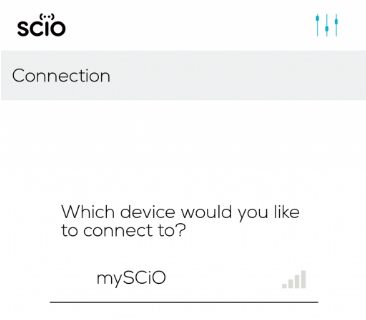What is the purpose of this screen?
Look at the image and provide a short answer using one word or a phrase.

Setup or connection phase